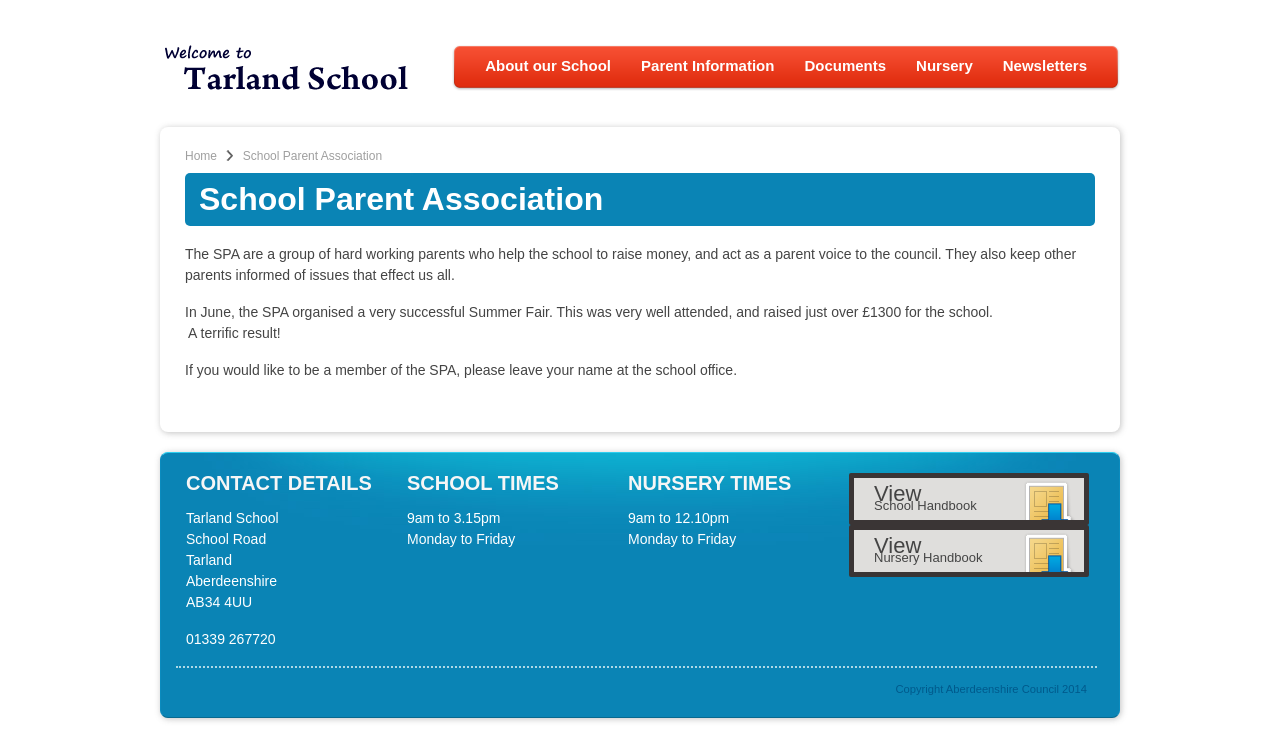Provide a brief response in the form of a single word or phrase:
How can I view the school handbook?

Click on 'View School Handbook'